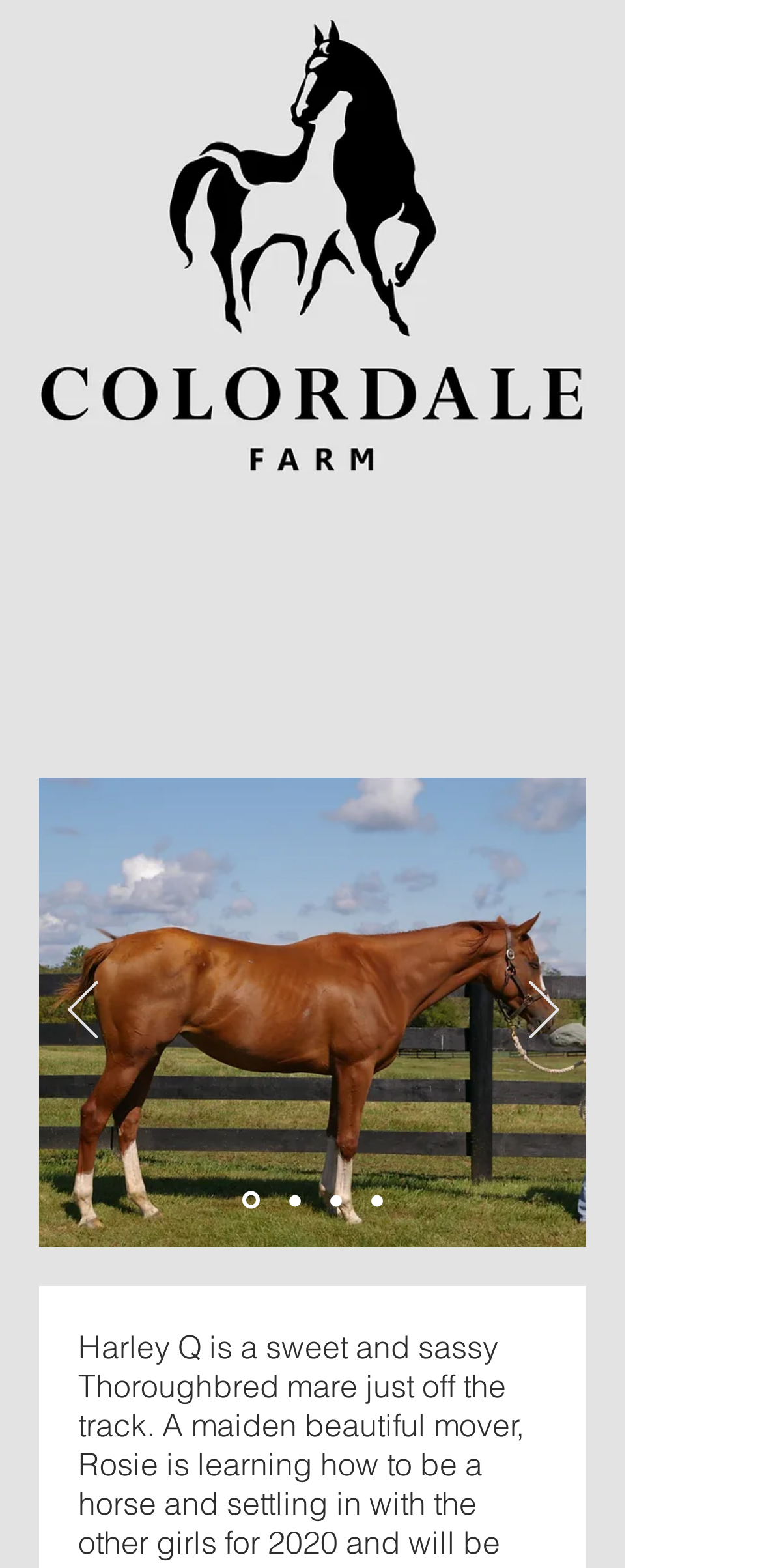Answer the question in a single word or phrase:
What is the color of the horse?

Chestnut